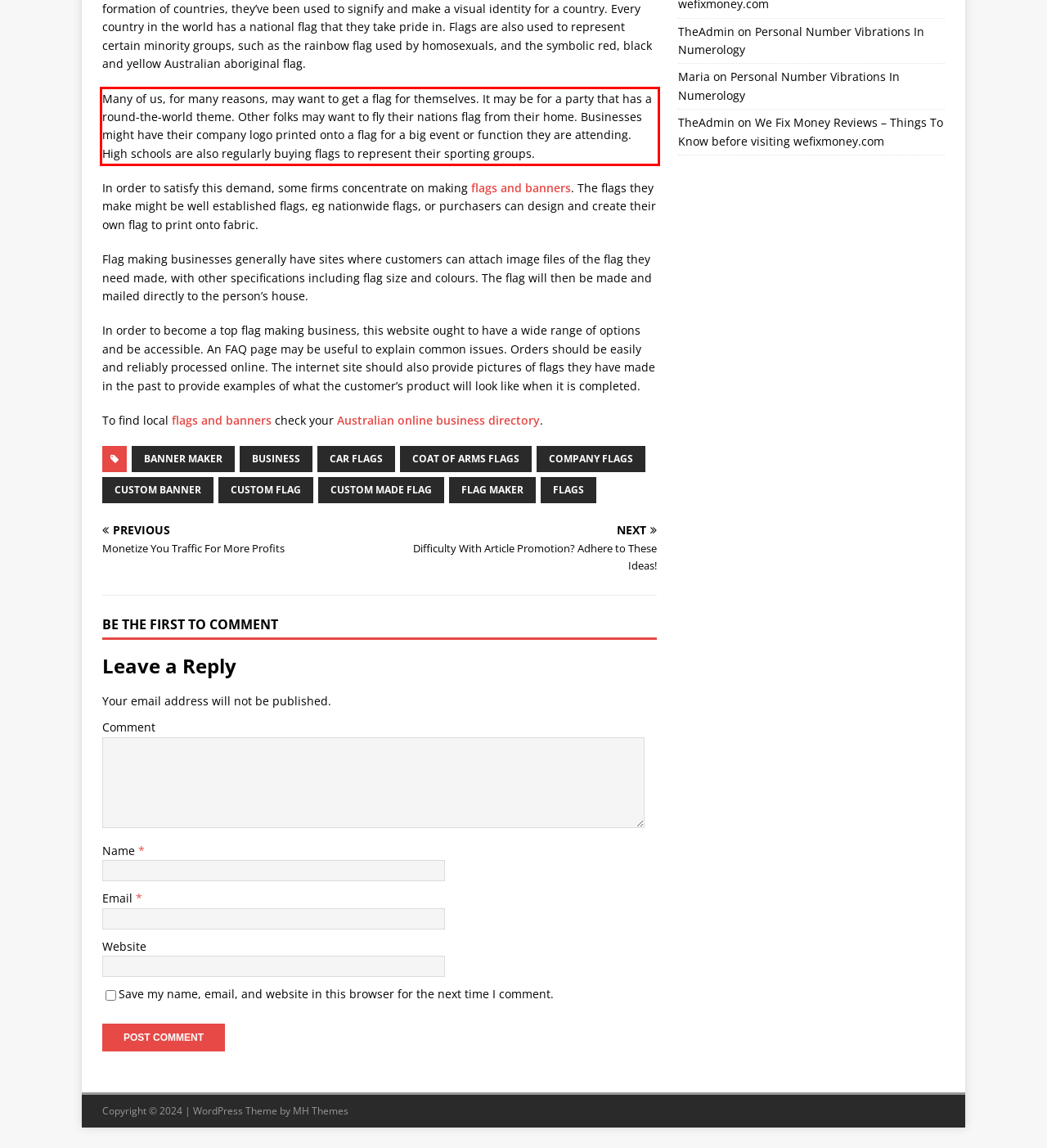Please use OCR to extract the text content from the red bounding box in the provided webpage screenshot.

Many of us, for many reasons, may want to get a flag for themselves. It may be for a party that has a round-the-world theme. Other folks may want to fly their nations flag from their home. Businesses might have their company logo printed onto a flag for a big event or function they are attending. High schools are also regularly buying flags to represent their sporting groups.